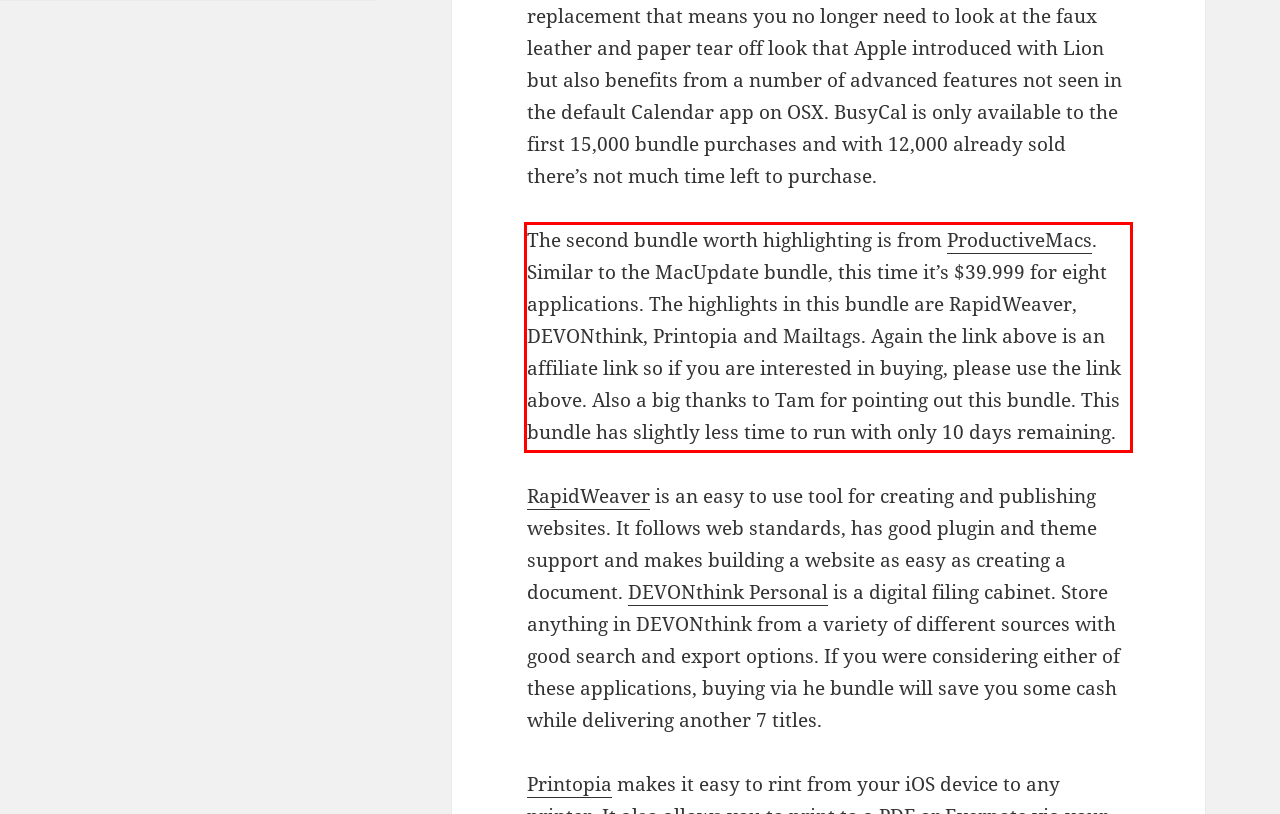Perform OCR on the text inside the red-bordered box in the provided screenshot and output the content.

The second bundle worth highlighting is from ProductiveMacs. Similar to the MacUpdate bundle, this time it’s $39.999 for eight applications. The highlights in this bundle are RapidWeaver, DEVONthink, Printopia and Mailtags. Again the link above is an affiliate link so if you are interested in buying, please use the link above. Also a big thanks to Tam for pointing out this bundle. This bundle has slightly less time to run with only 10 days remaining.